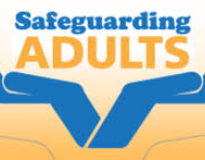Using the information in the image, give a comprehensive answer to the question: 
What is the likely purpose of the image?

The caption suggests that the image is likely associated with resources or discussions on adult protection and safeguarding initiatives, implying that the purpose of the image is to raise awareness or provide information on this topic.